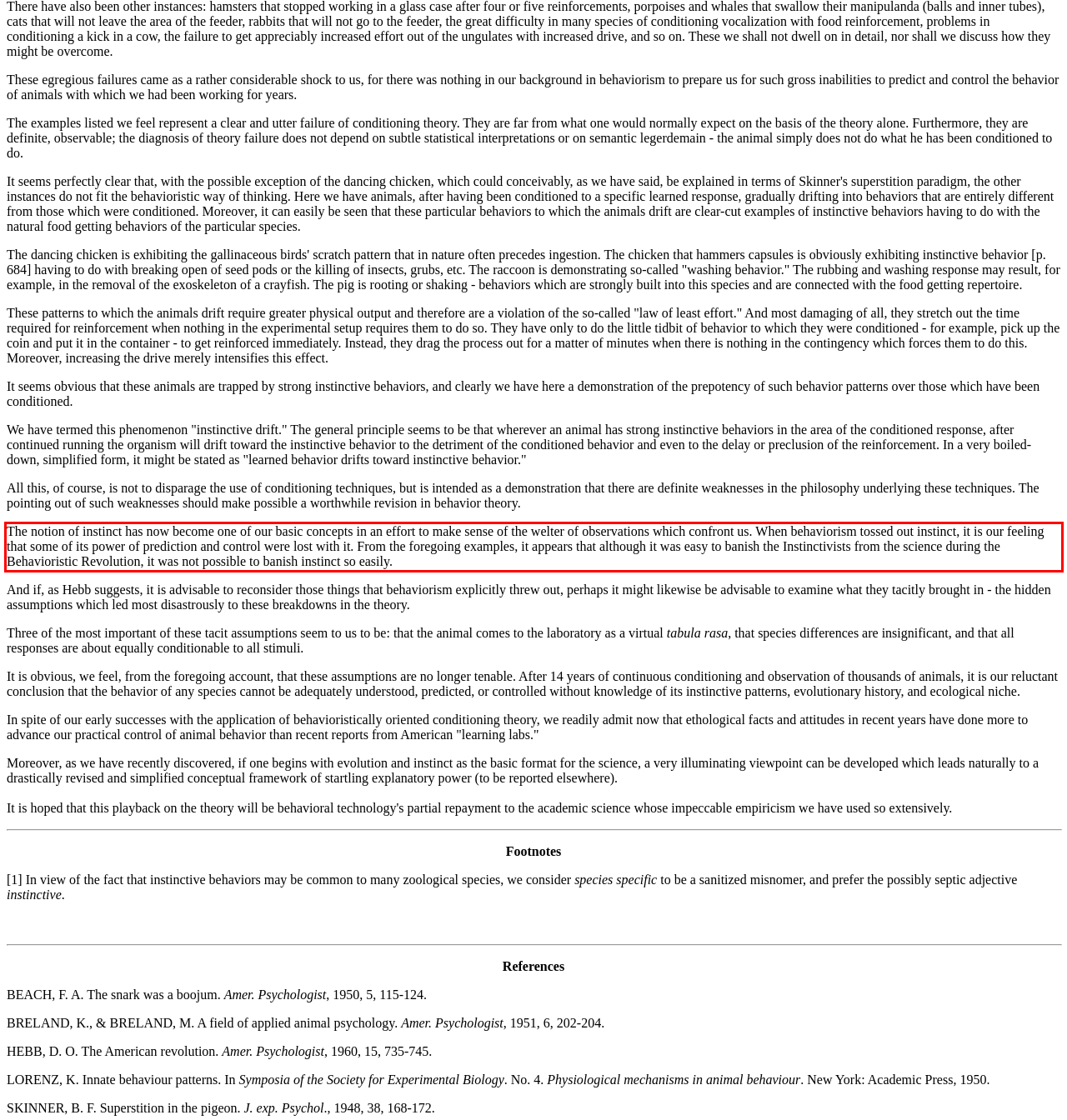Please look at the webpage screenshot and extract the text enclosed by the red bounding box.

The notion of instinct has now become one of our basic concepts in an effort to make sense of the welter of observations which confront us. When behaviorism tossed out instinct, it is our feeling that some of its power of prediction and control were lost with it. From the foregoing examples, it appears that although it was easy to banish the Instinctivists from the science during the Behavioristic Revolution, it was not possible to banish instinct so easily.